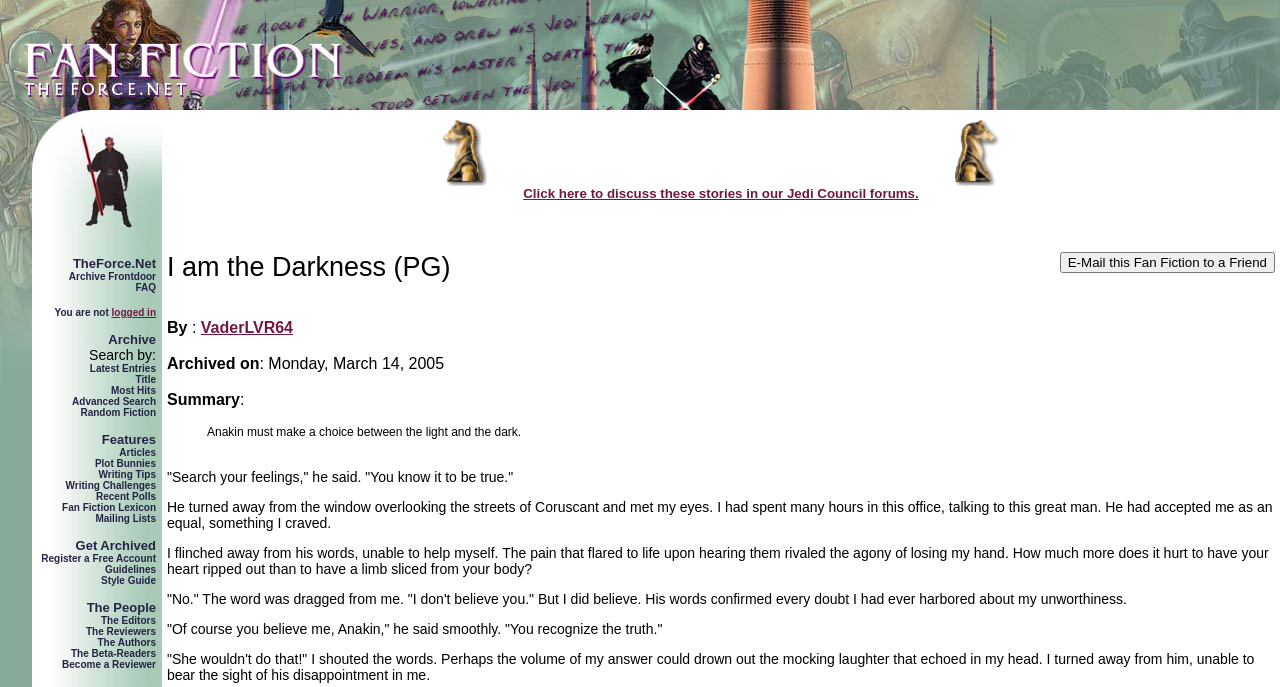Provide a single word or phrase answer to the question: 
Who is the author of the fan fiction story?

VaderLVR64